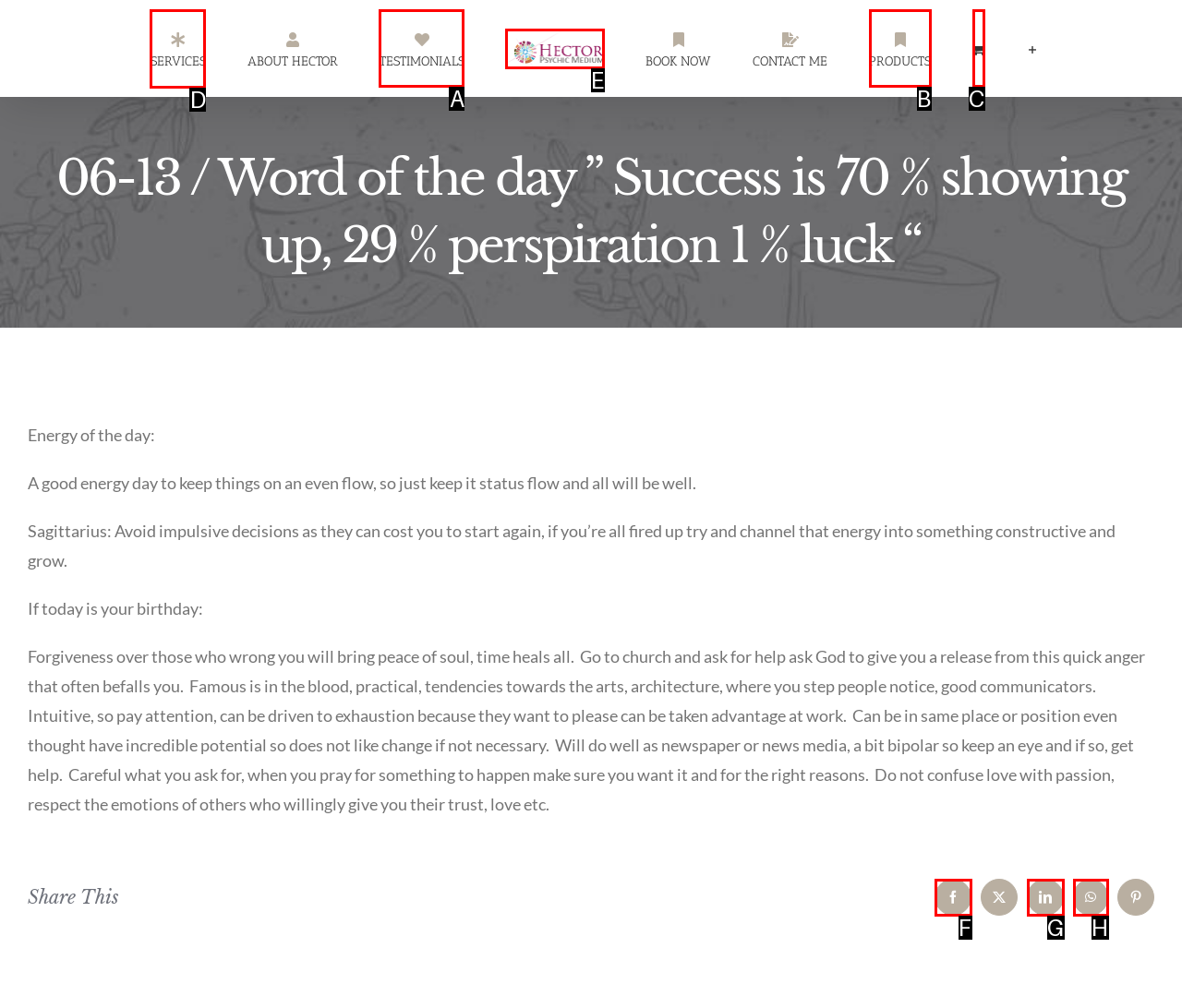Tell me which one HTML element you should click to complete the following task: Click SERVICES menu
Answer with the option's letter from the given choices directly.

D